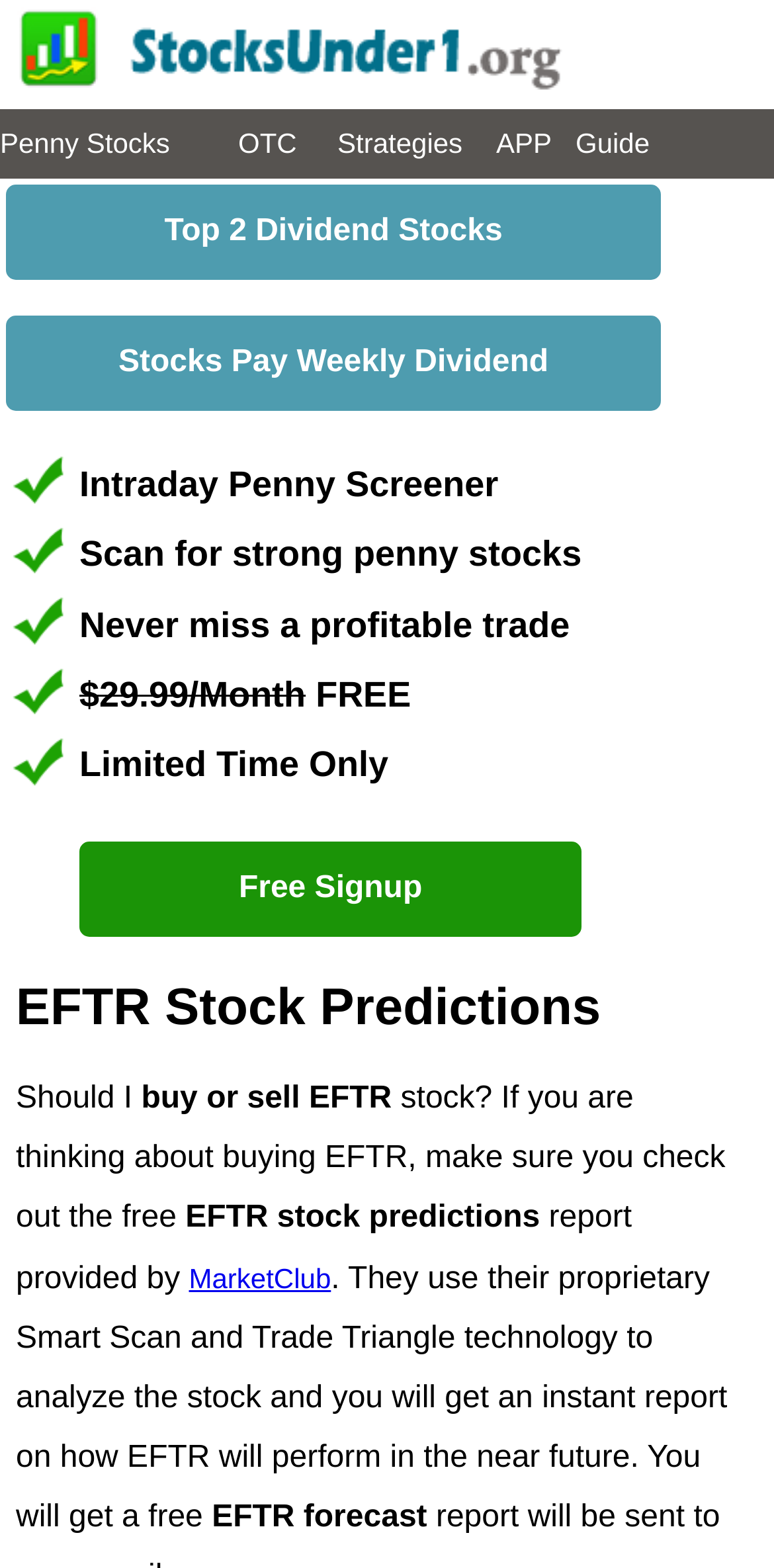Determine the bounding box coordinates for the clickable element to execute this instruction: "Click the logo". Provide the coordinates as four float numbers between 0 and 1, i.e., [left, top, right, bottom].

[0.013, 0.047, 0.782, 0.067]